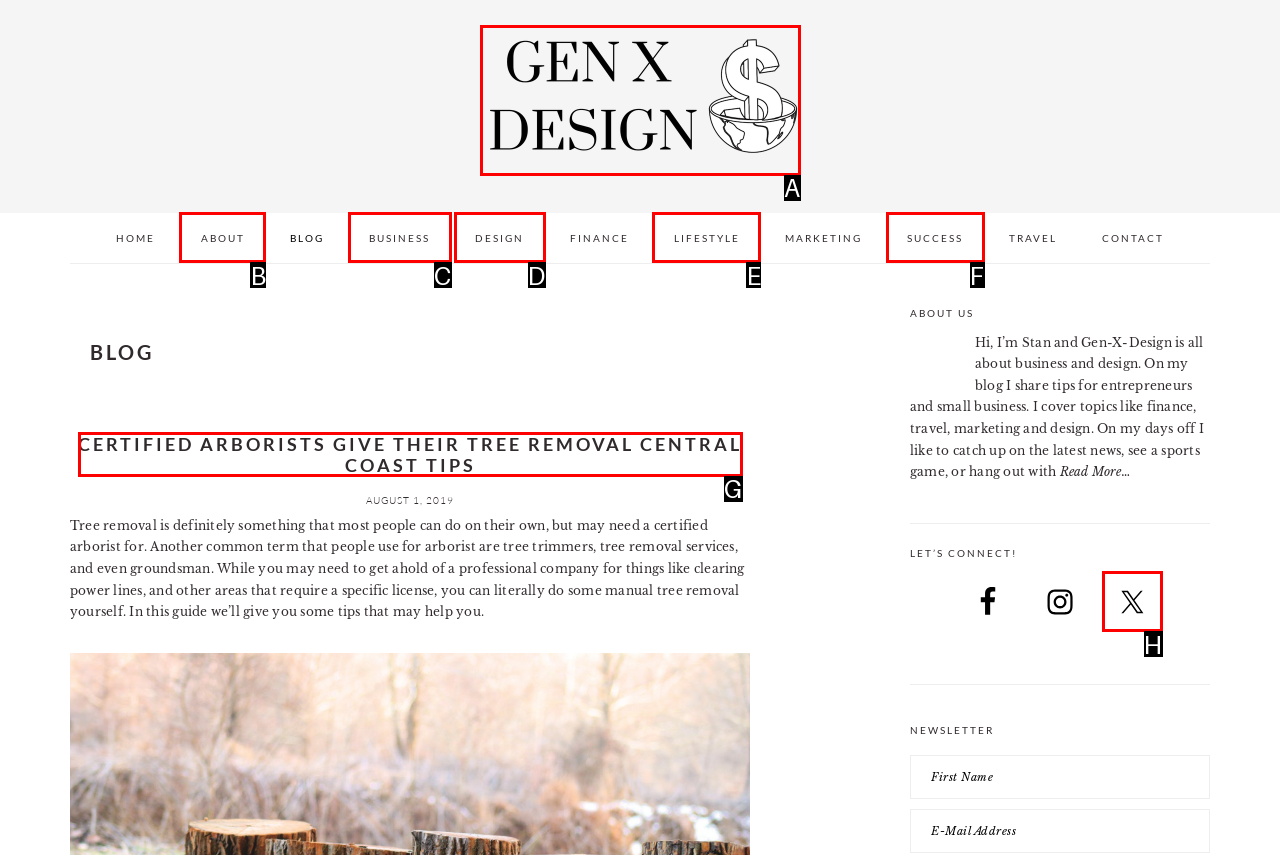Which HTML element should be clicked to perform the following task: Read the blog post 'CERTIFIED ARBORISTS GIVE THEIR TREE REMOVAL CENTRAL COAST TIPS'
Reply with the letter of the appropriate option.

G